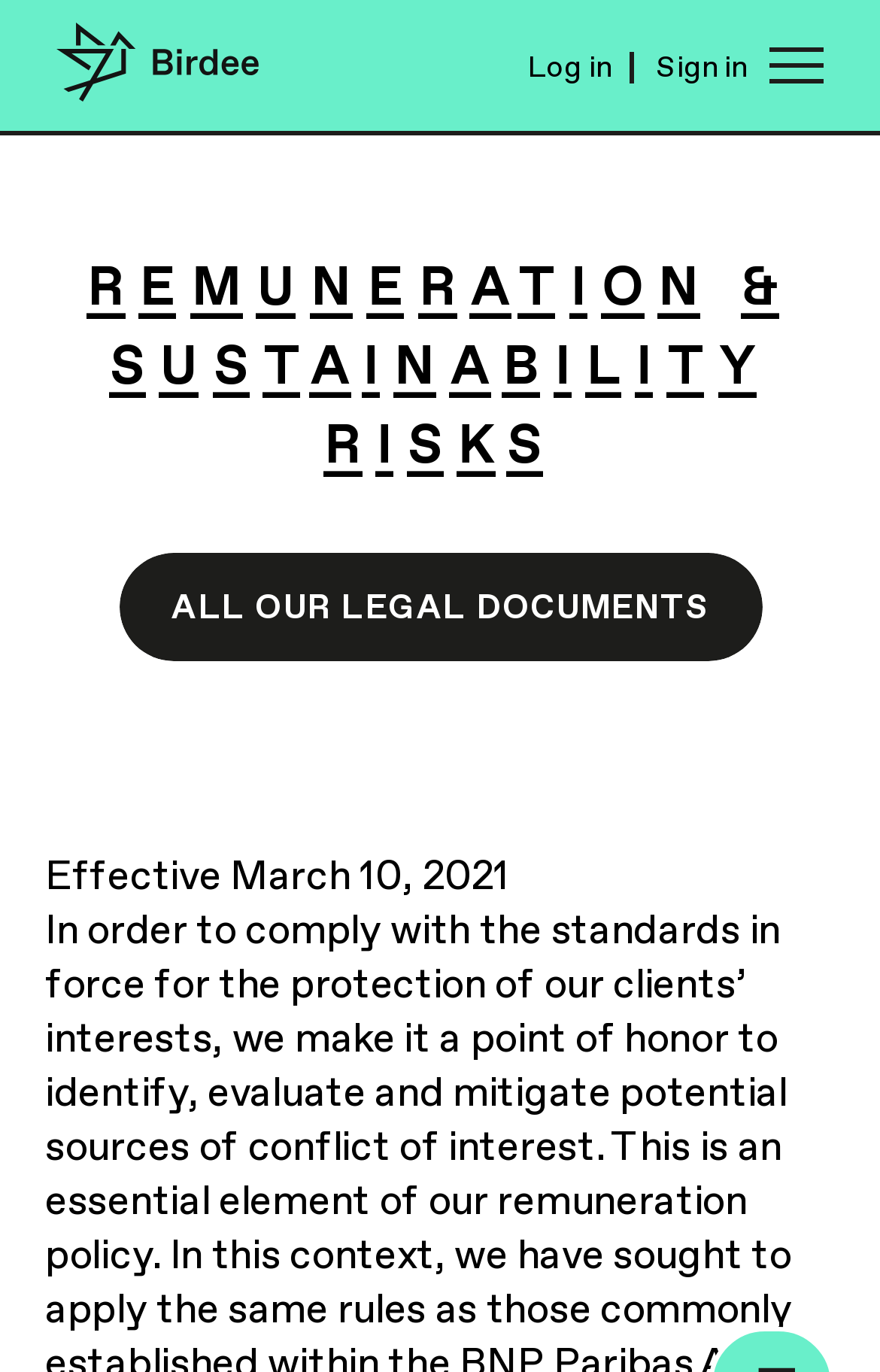Describe the webpage in detail, including text, images, and layout.

The webpage is titled "Remuneration & Sustainability risks - Birdee" and appears to be a legal document or policy page. At the top, there is a header section that spans the entire width of the page, containing three links: one on the left, and two on the right, labeled "Log in" and "Sign in", respectively. 

Below the header, there is a prominent heading that reads "REMUNERATION & SUSTAINABILITY RISKS", which takes up most of the page width. 

Underneath the heading, there is a link labeled "ALL OUR LEGAL DOCUMENTS", positioned roughly in the middle of the page. 

Further down, there is a paragraph of text that states "Effective March 10, 2021", situated near the top-left corner of the page.